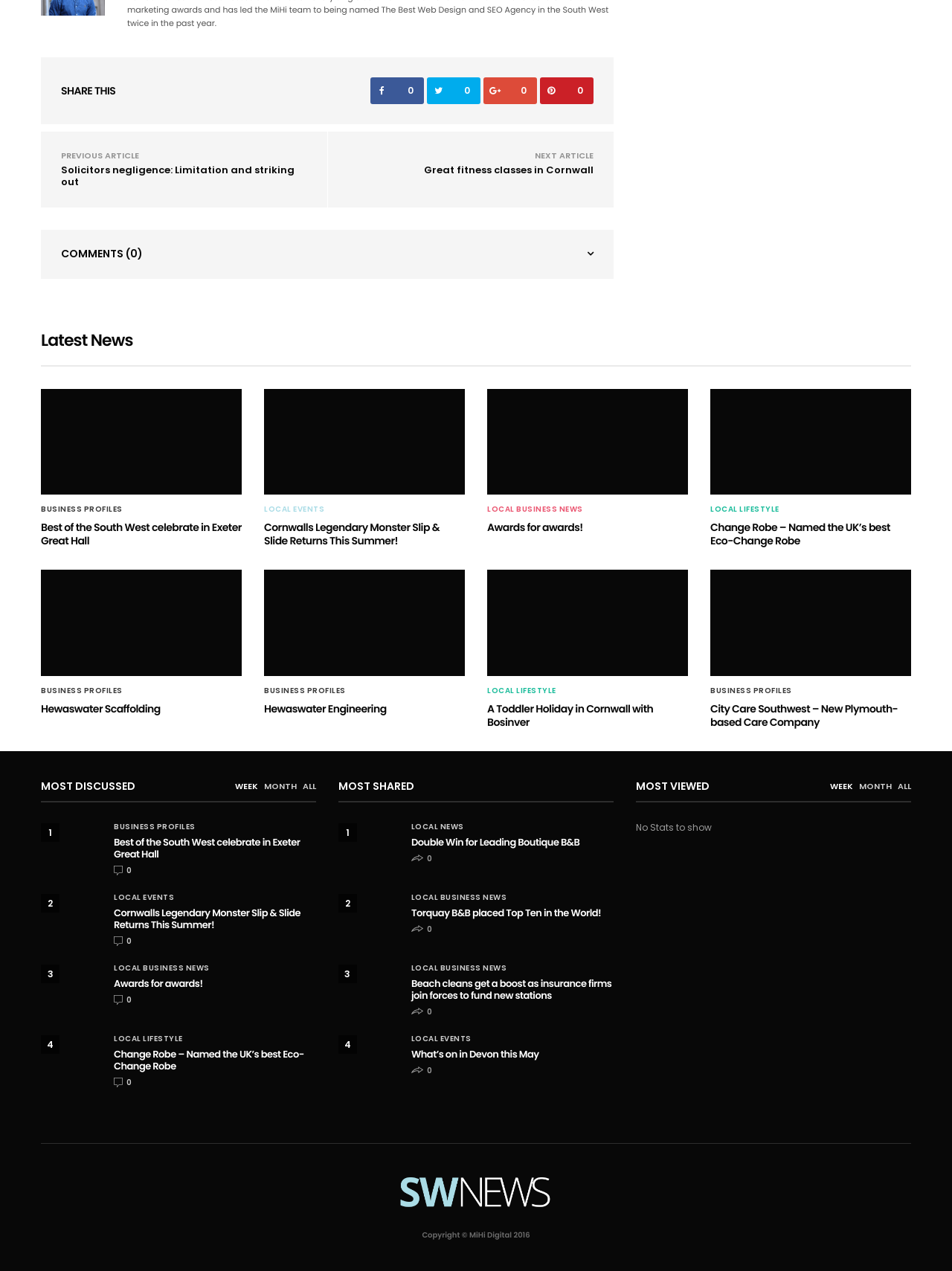Please specify the bounding box coordinates of the clickable section necessary to execute the following command: "Check 'MOST DISCUSSED' section".

[0.043, 0.612, 0.142, 0.624]